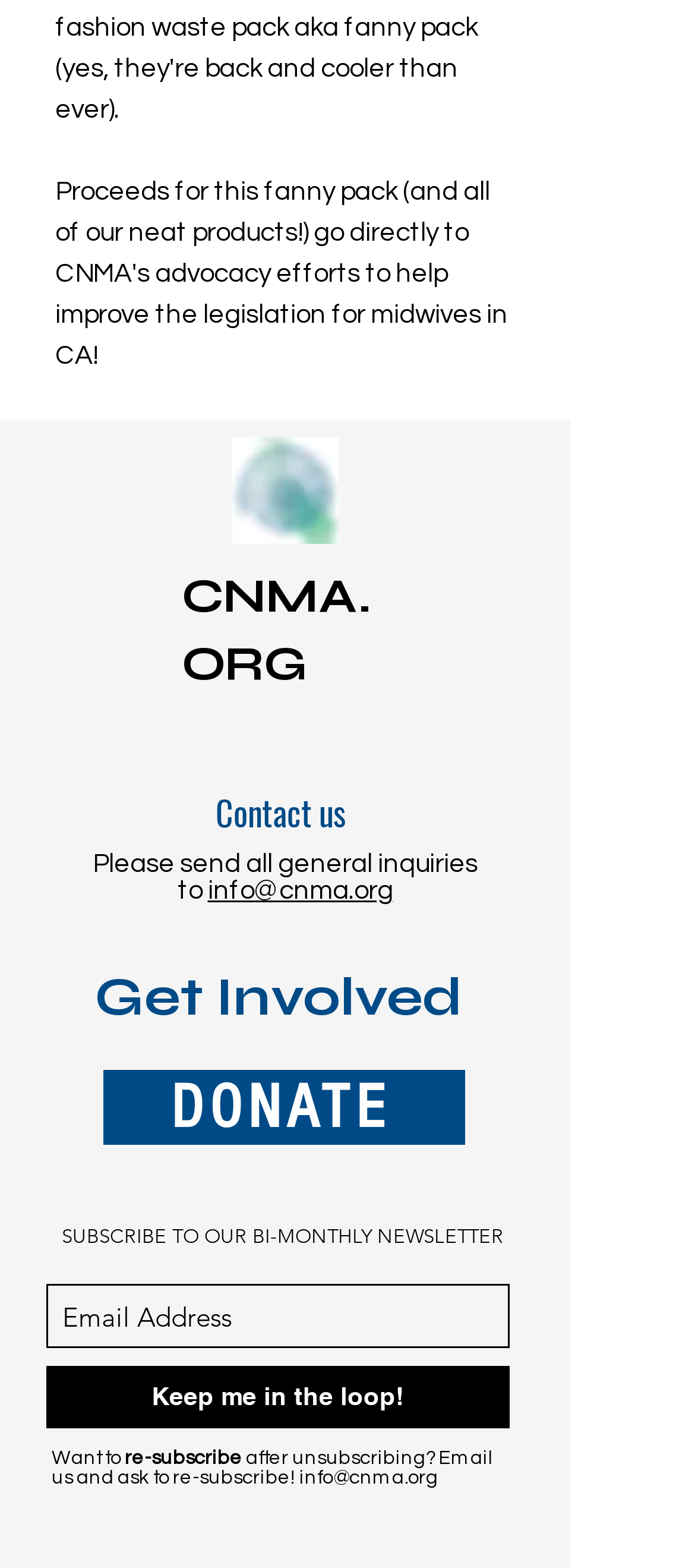What is the call-to-action button text?
Examine the webpage screenshot and provide an in-depth answer to the question.

The call-to-action button text is obtained from the button element 'Keep me in the loop!' which has a bounding box coordinate of [0.067, 0.872, 0.733, 0.911] and is likely used to subscribe to a newsletter.